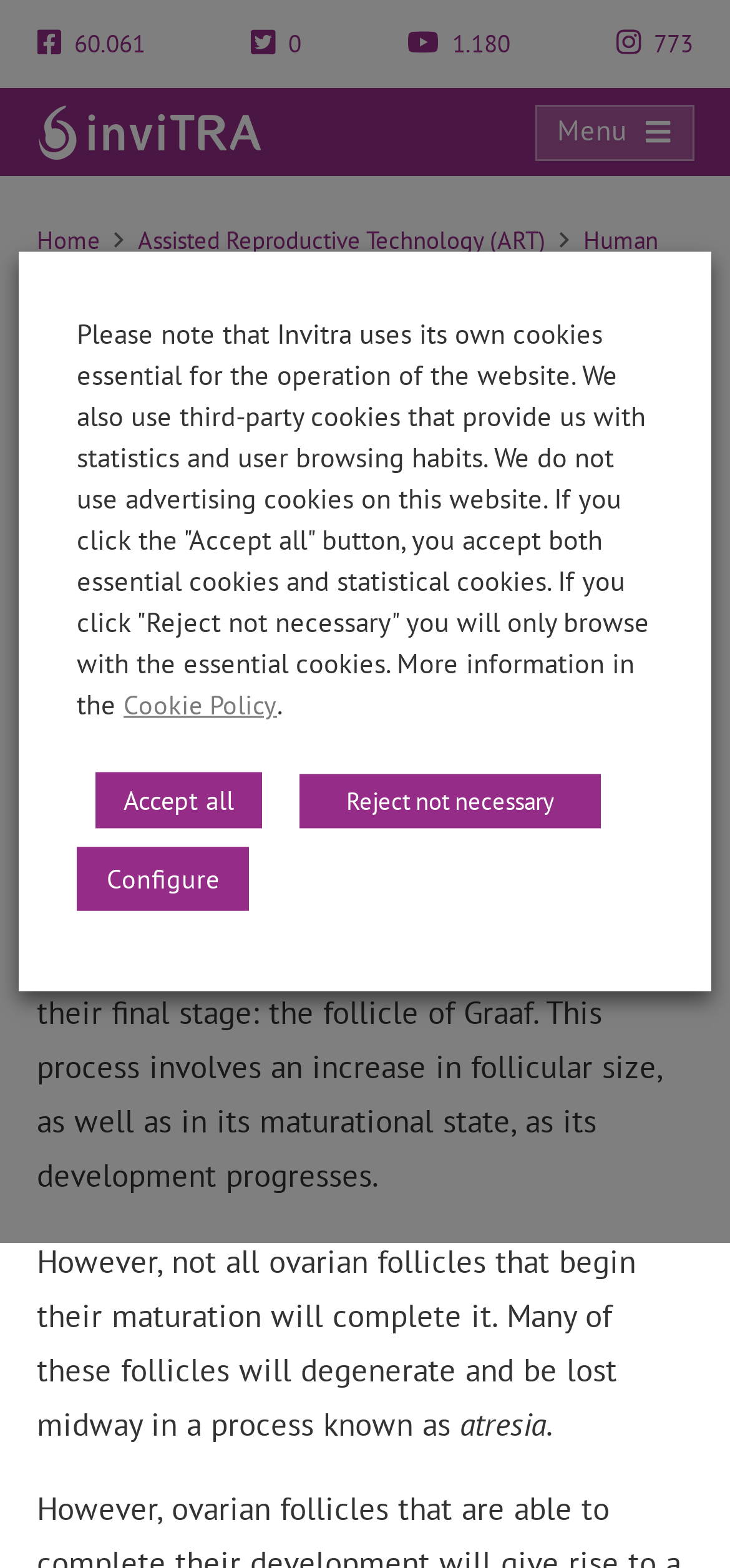Utilize the details in the image to give a detailed response to the question: How many links are there in the top navigation menu?

I counted the number of links in the top navigation menu by looking at the top section of the webpage, where I found four links: 'Home', 'Assisted Reproductive Technology (ART)', 'Human Fertility', and 'Fertility genetics'.